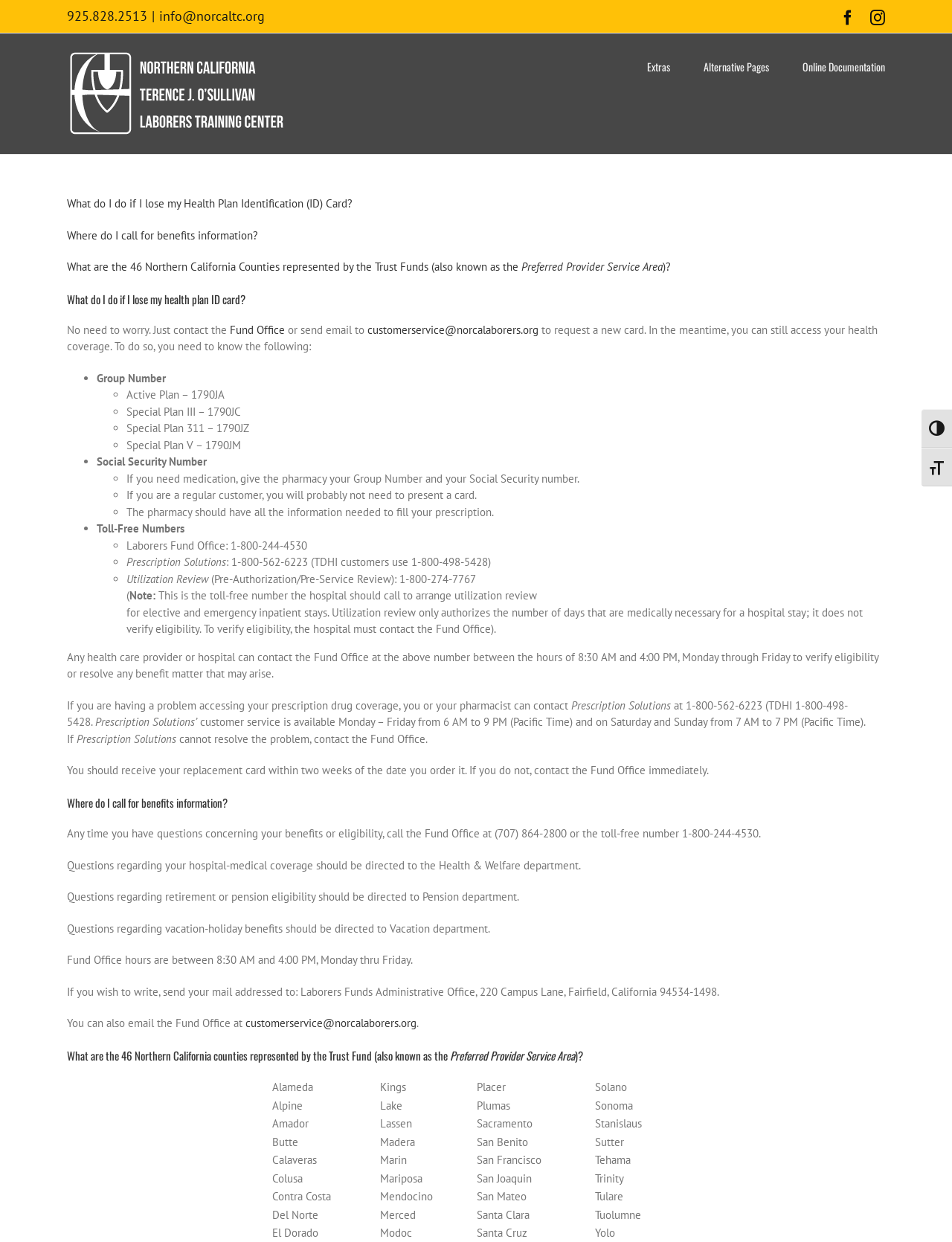Explain in detail what you observe on this webpage.

The webpage is about benefits administration and information for NORCALTC. At the top right corner, there are two buttons for toggling high contrast and font size. Below them, there is a phone number, an email address, and social media links to Facebook and Instagram. 

On the left side, there is a NORCALTC logo, and below it, there is a main menu with links to "Extras", "Alternative Pages", and "Online Documentation". 

The main content of the webpage is divided into three sections. The first section is about what to do if you lose your health plan ID card. It provides instructions on how to request a new card and what information you need to know to access your health coverage. This section includes a list of required information, such as group number, active plan, and social security number.

The second section is about where to call for benefits information. It provides phone numbers and hours of operation for the Fund Office, as well as contact information for other departments, such as Health & Welfare, Pension, and Vacation.

The third section is about the 46 Northern California counties represented by the Trust Fund. It lists the counties in a table format, with four columns.

Throughout the webpage, there are headings, links, and static text that provide detailed information and instructions on benefits administration and information.